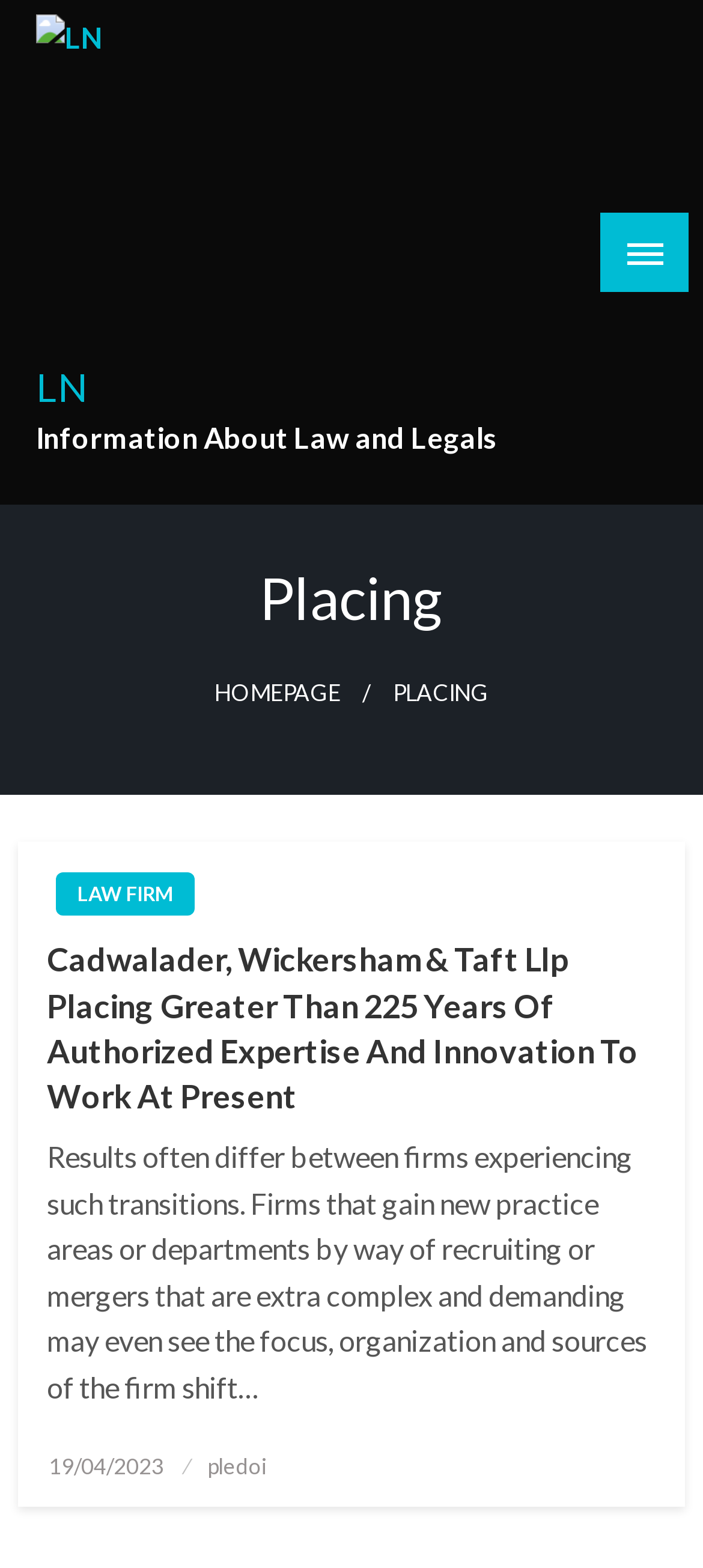What is the name of the law firm?
Relying on the image, give a concise answer in one word or a brief phrase.

Cadwalader, Wickersham & Taft Llp